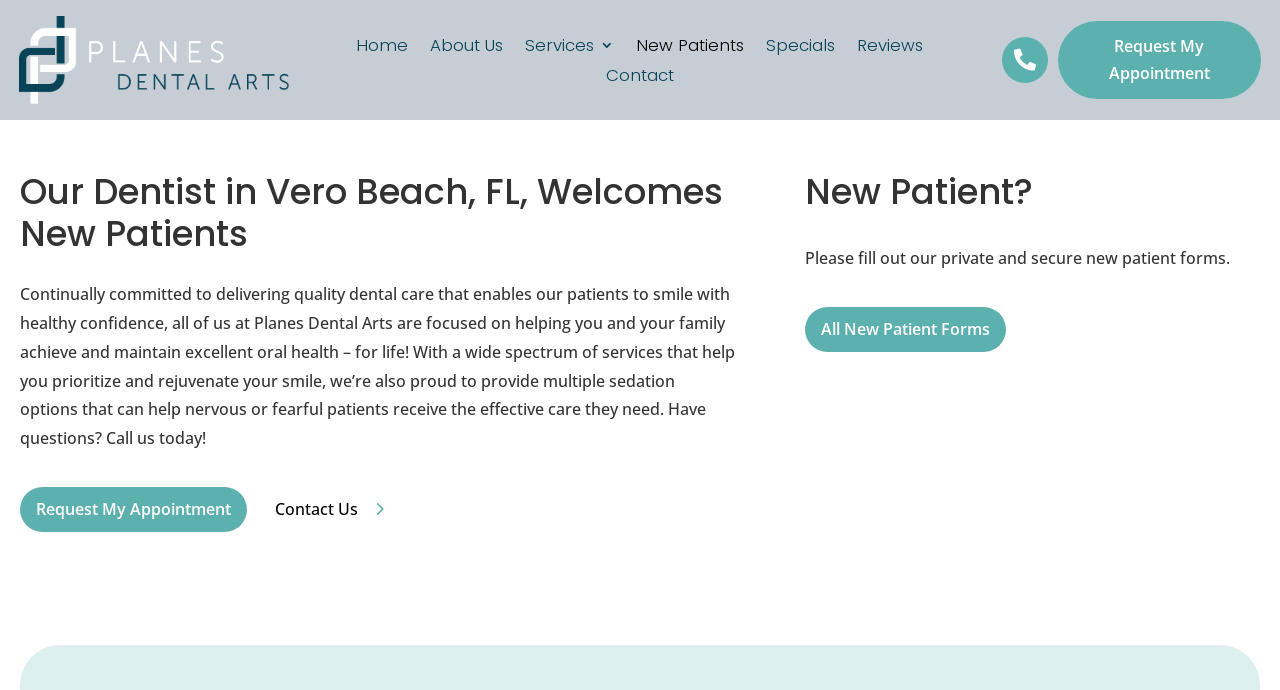Determine the bounding box coordinates for the area you should click to complete the following instruction: "Contact Us".

[0.205, 0.709, 0.306, 0.768]